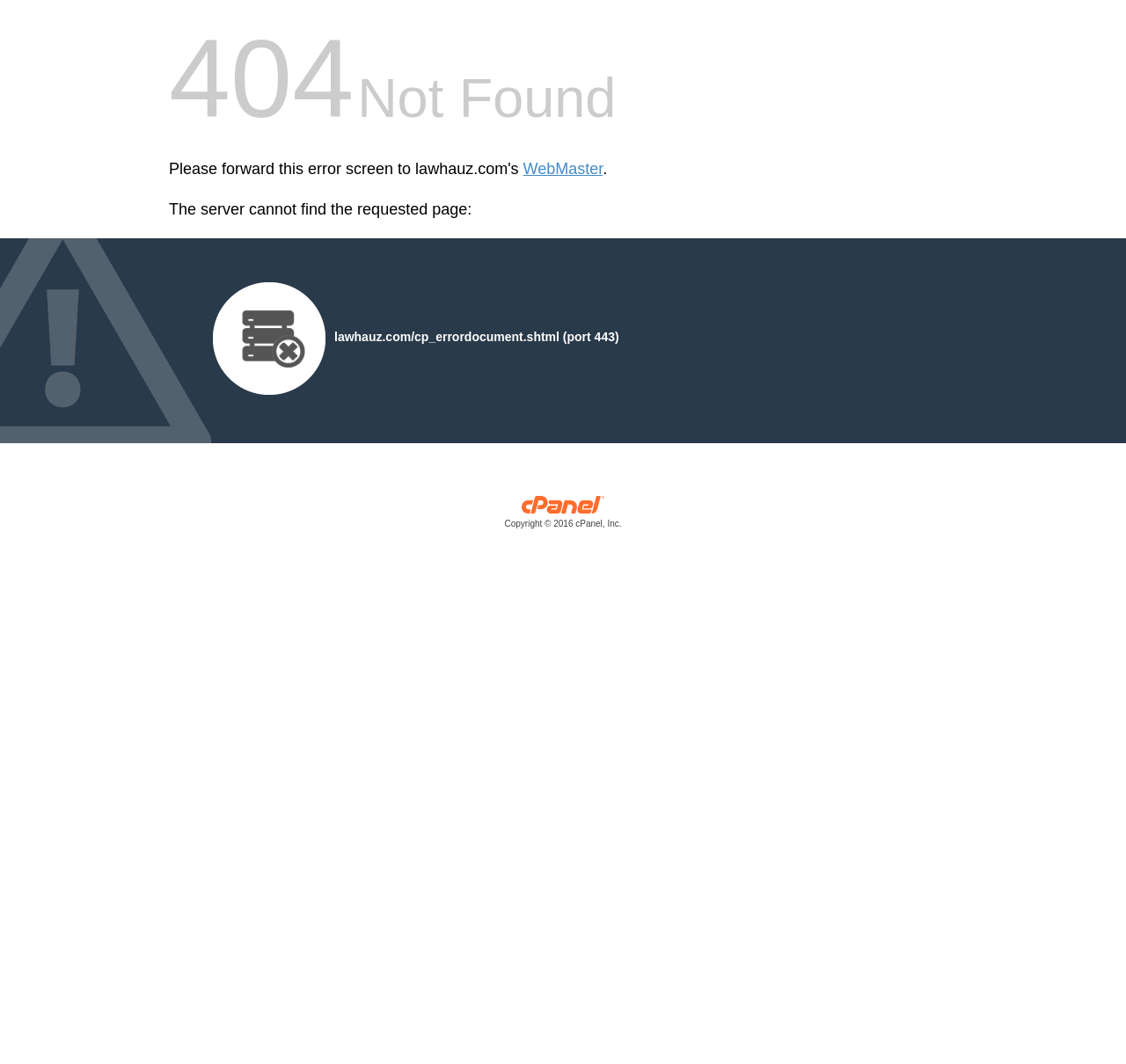Kindly respond to the following question with a single word or a brief phrase: 
What is the error message on this page?

The server cannot find the requested page: